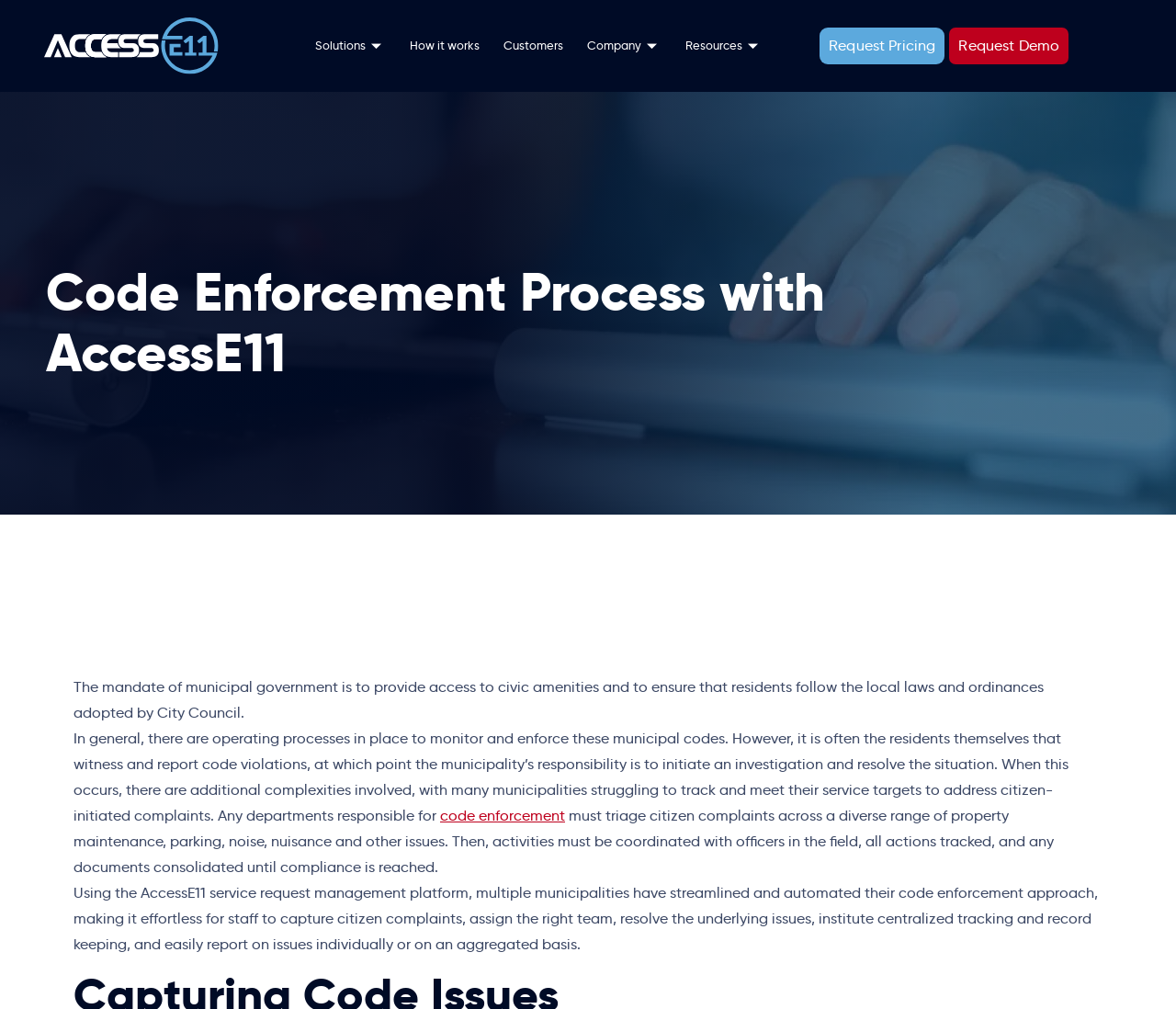What is the role of municipal government?
Identify the answer in the screenshot and reply with a single word or phrase.

Provide access to civic amenities